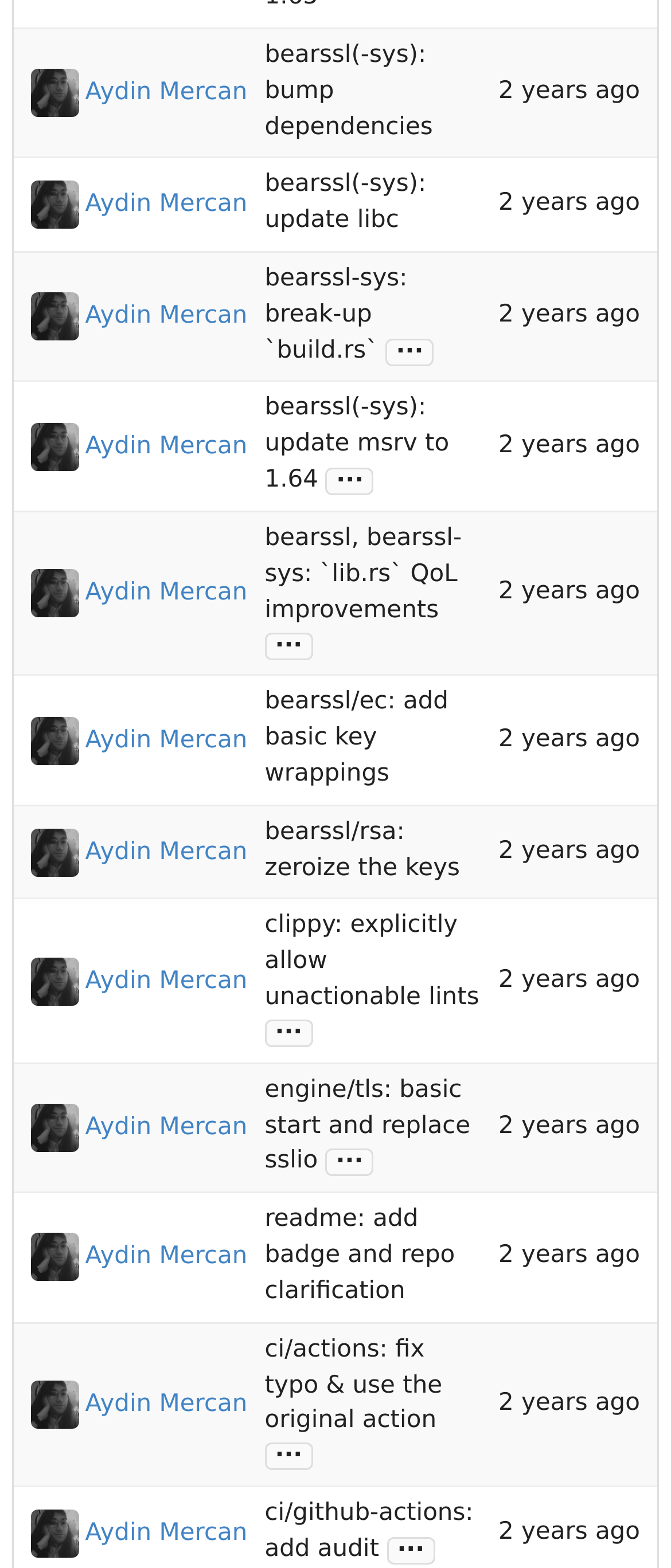Locate the bounding box coordinates for the element described below: "bearssl/rsa: zeroize the keys". The coordinates must be four float values between 0 and 1, formatted as [left, top, right, bottom].

[0.394, 0.522, 0.685, 0.562]